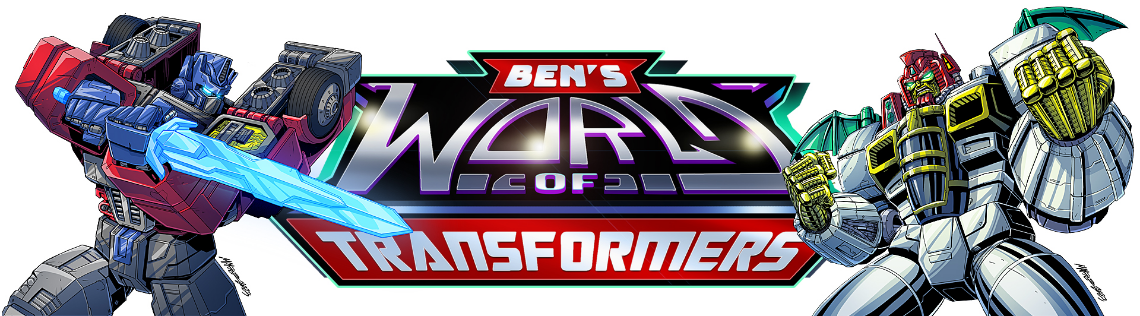What is the Autobot holding?
Using the image as a reference, deliver a detailed and thorough answer to the question.

The Autobot on the left is wielding a distinctive blue sword, which visually radiates strength and heroism, adding to the dynamic illustration of the logo.